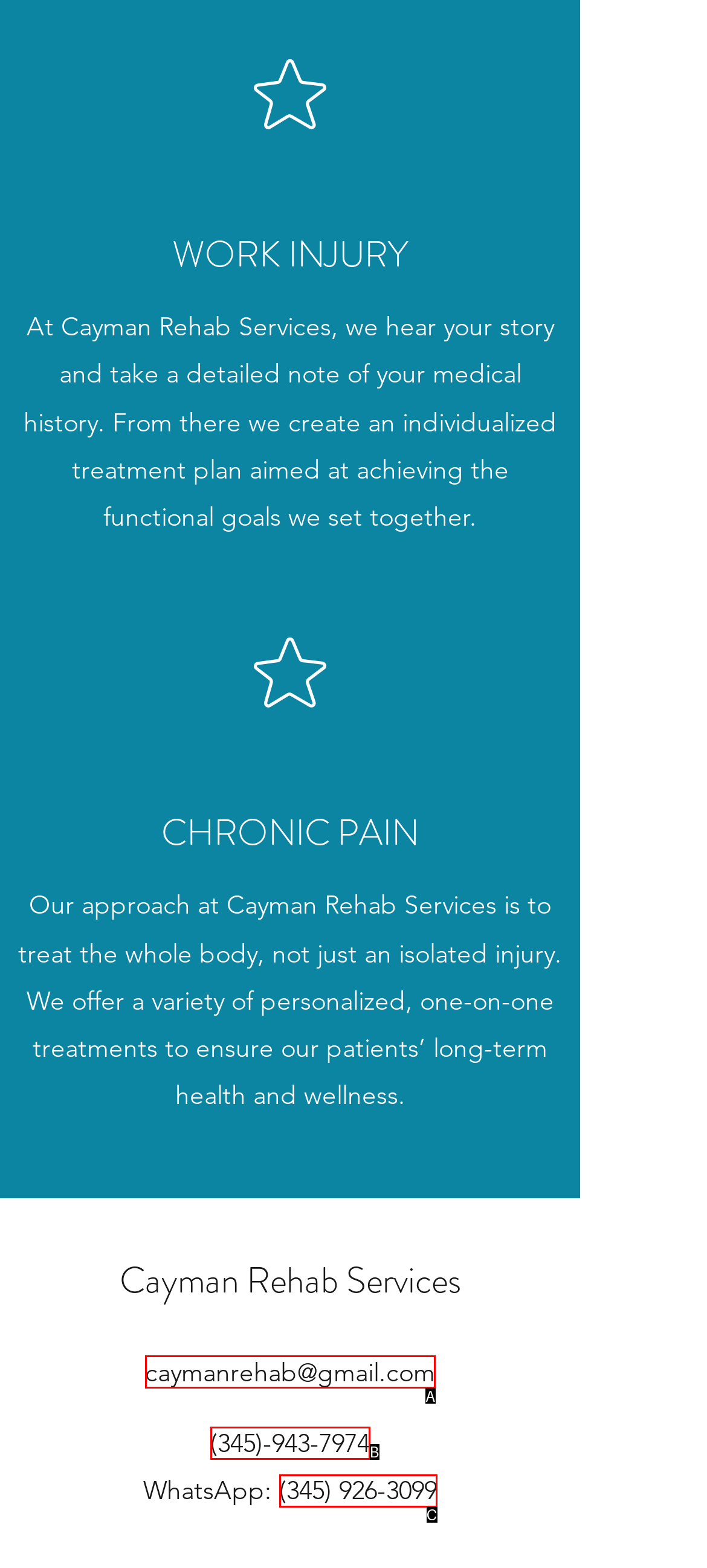Given the element description: (345)-943-7974, choose the HTML element that aligns with it. Indicate your choice with the corresponding letter.

B